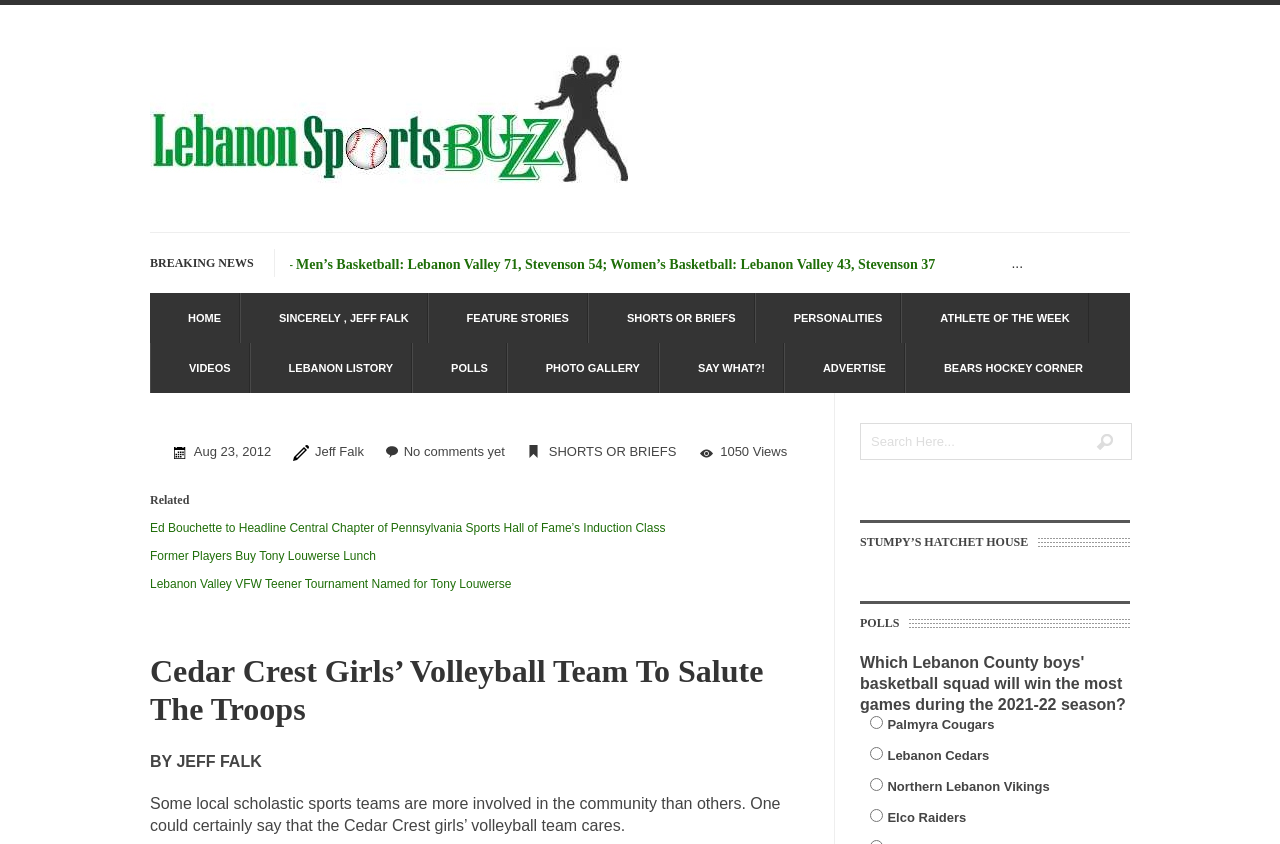Pinpoint the bounding box coordinates of the element that must be clicked to accomplish the following instruction: "View the 'PHOTO GALLERY'". The coordinates should be in the format of four float numbers between 0 and 1, i.e., [left, top, right, bottom].

[0.411, 0.406, 0.5, 0.466]